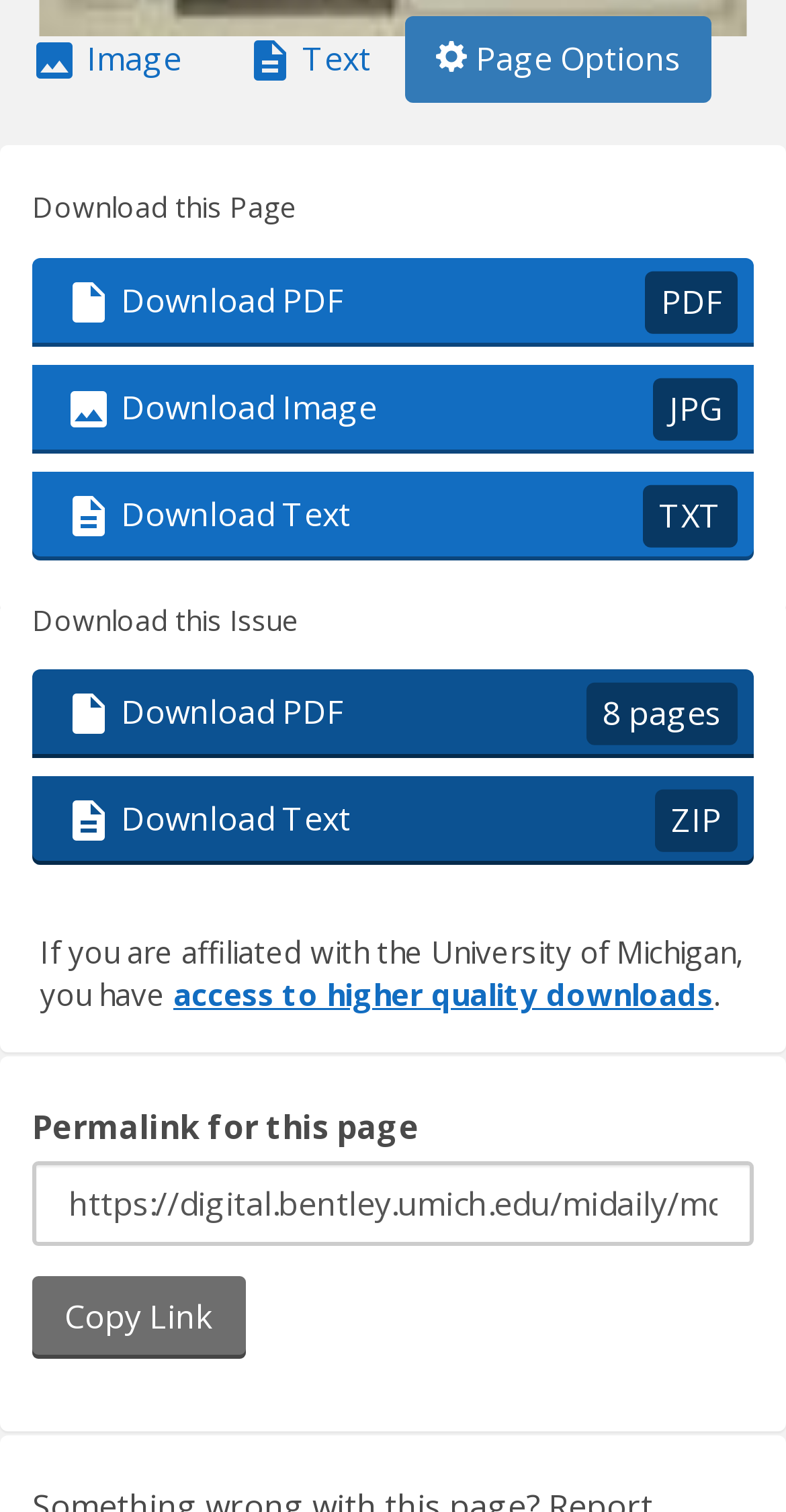Could you provide the bounding box coordinates for the portion of the screen to click to complete this instruction: "Visit Facebook page"?

None